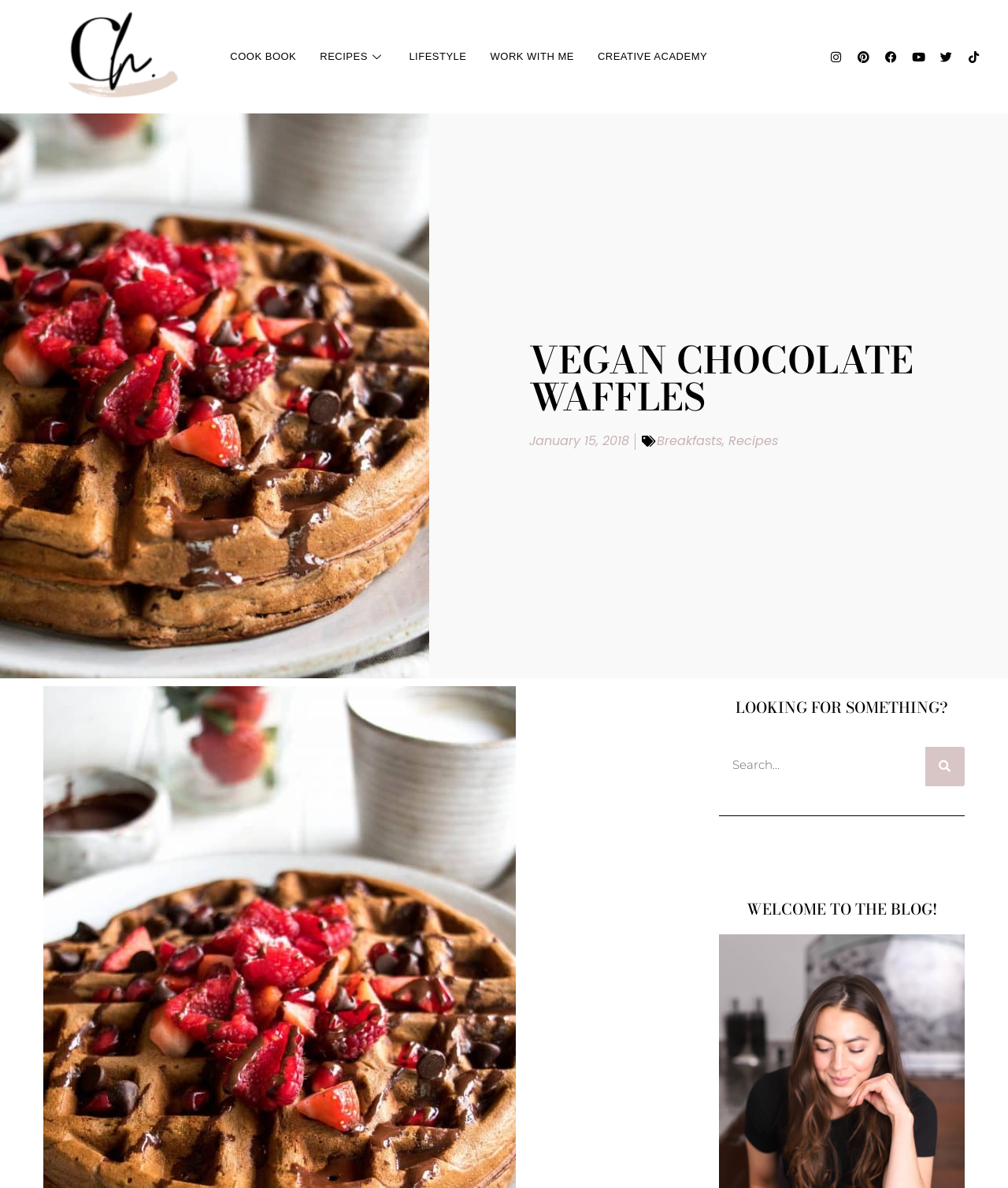Using the webpage screenshot, find the UI element described by Lifestyle. Provide the bounding box coordinates in the format (top-left x, top-left y, bottom-right x, bottom-right y), ensuring all values are floating point numbers between 0 and 1.

[0.394, 0.021, 0.475, 0.074]